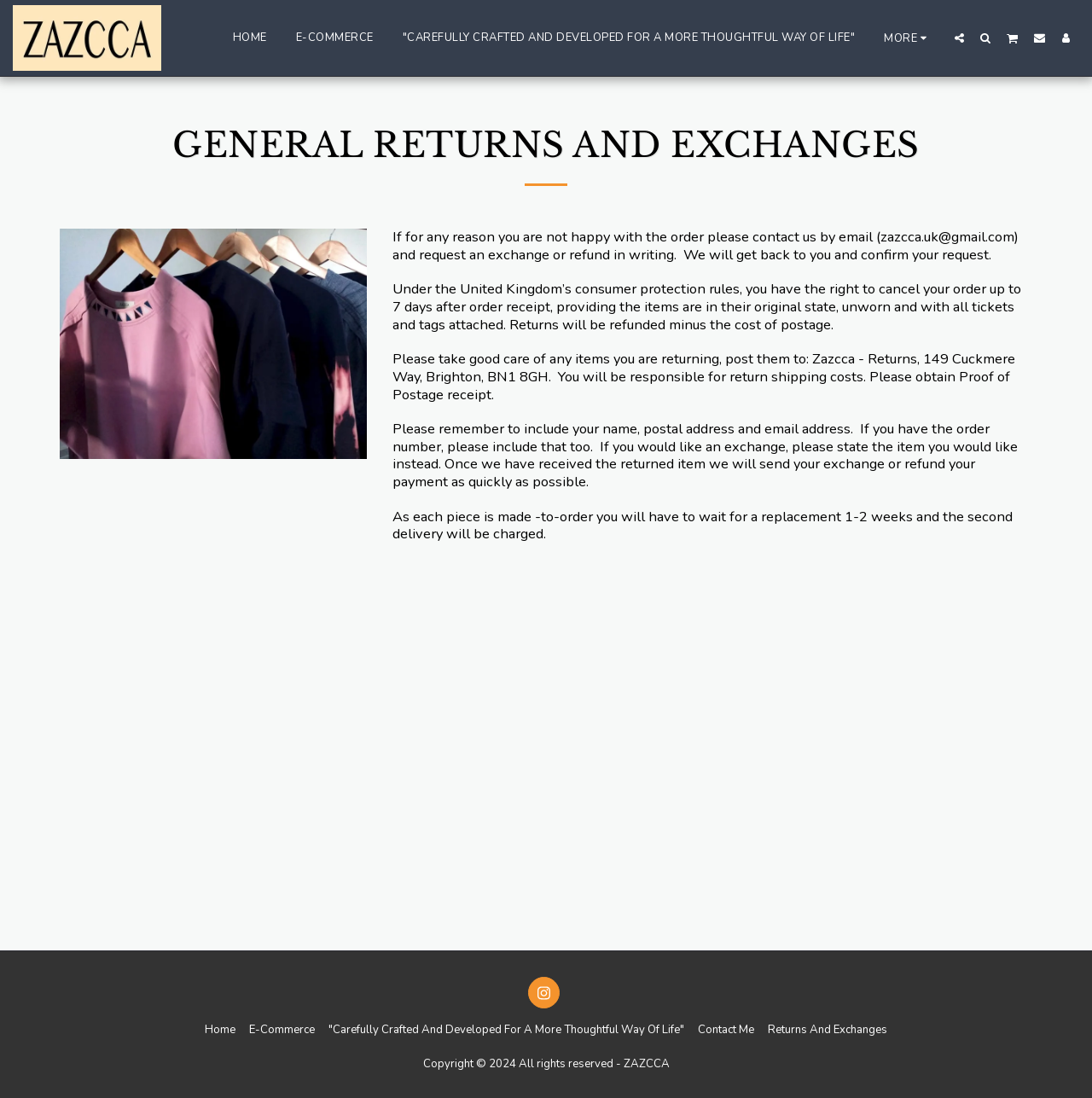Given the element description, predict the bounding box coordinates in the format (top-left x, top-left y, bottom-right x, bottom-right y), using floating point numbers between 0 and 1: Returns and exchanges

[0.703, 0.93, 0.812, 0.946]